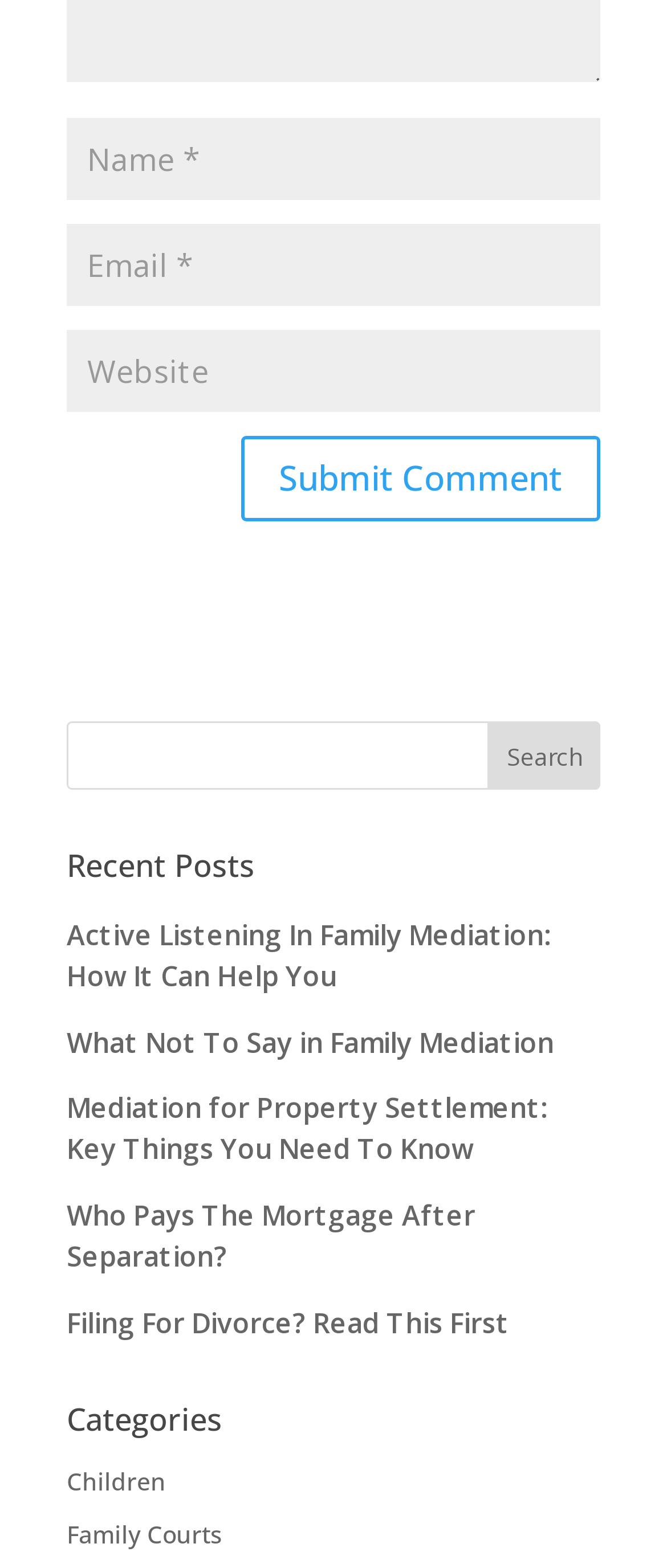How many recent posts are listed on the webpage?
Provide a one-word or short-phrase answer based on the image.

6